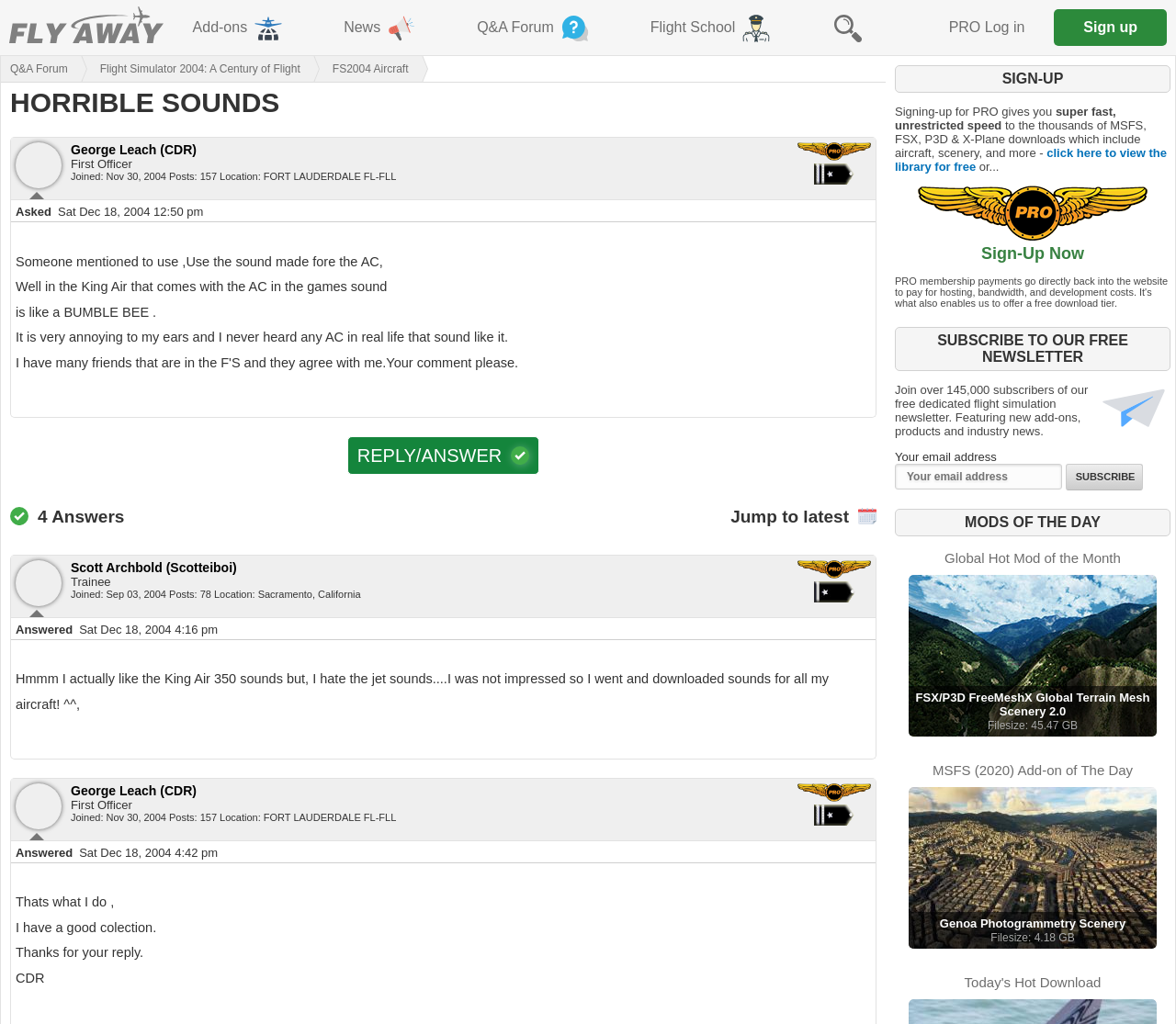Locate the bounding box coordinates of the segment that needs to be clicked to meet this instruction: "Reply to the question".

[0.295, 0.426, 0.459, 0.463]